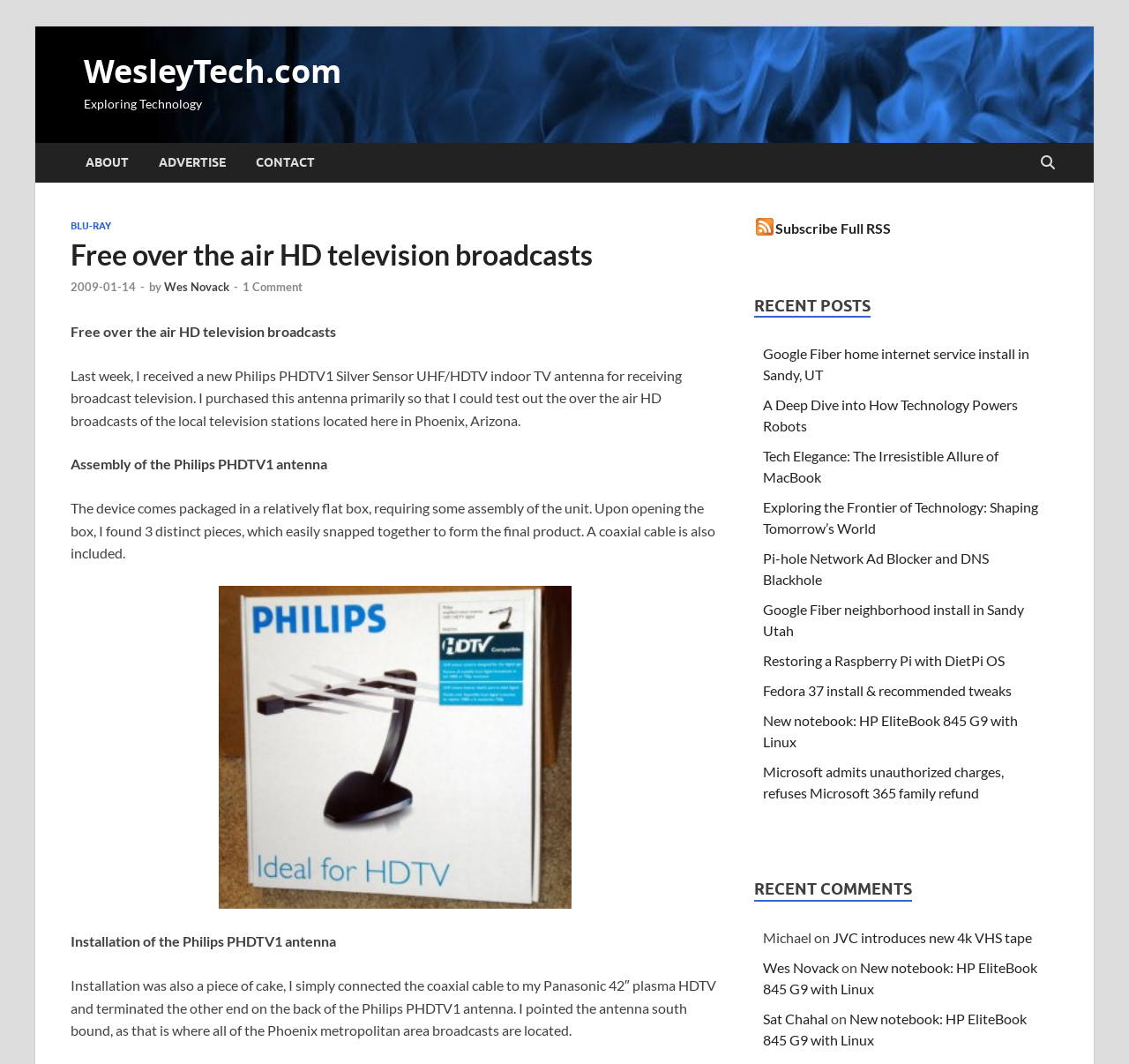What is the brand of the TV antenna mentioned in the blog post?
Analyze the image and deliver a detailed answer to the question.

I found the brand name by reading the text 'Philips PHDTV1 Silver Sensor UHF/HDTV indoor TV antenna' in the blog post content.